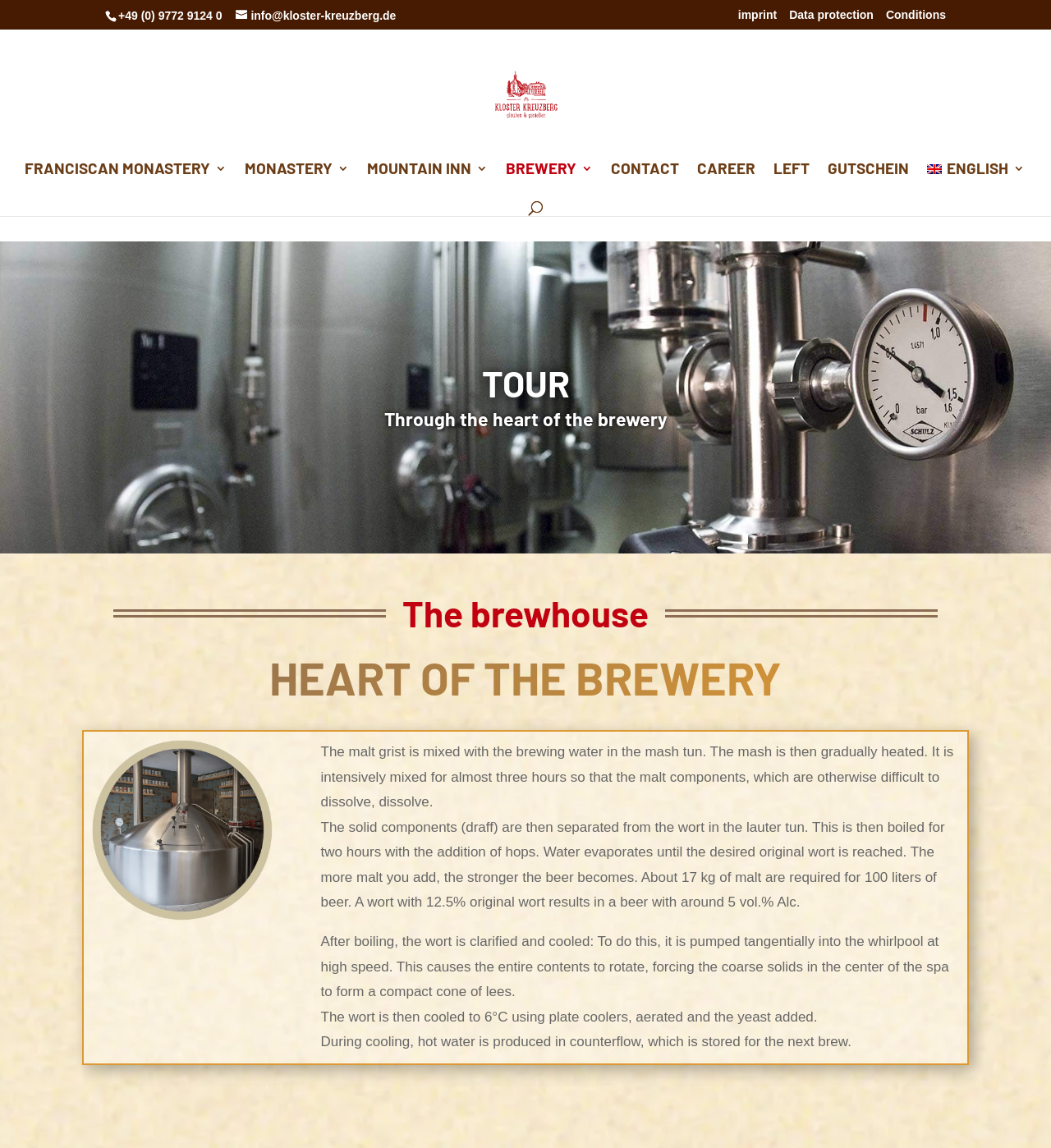Please identify the bounding box coordinates of the element that needs to be clicked to execute the following command: "click the imprint link". Provide the bounding box using four float numbers between 0 and 1, formatted as [left, top, right, bottom].

[0.702, 0.008, 0.739, 0.025]